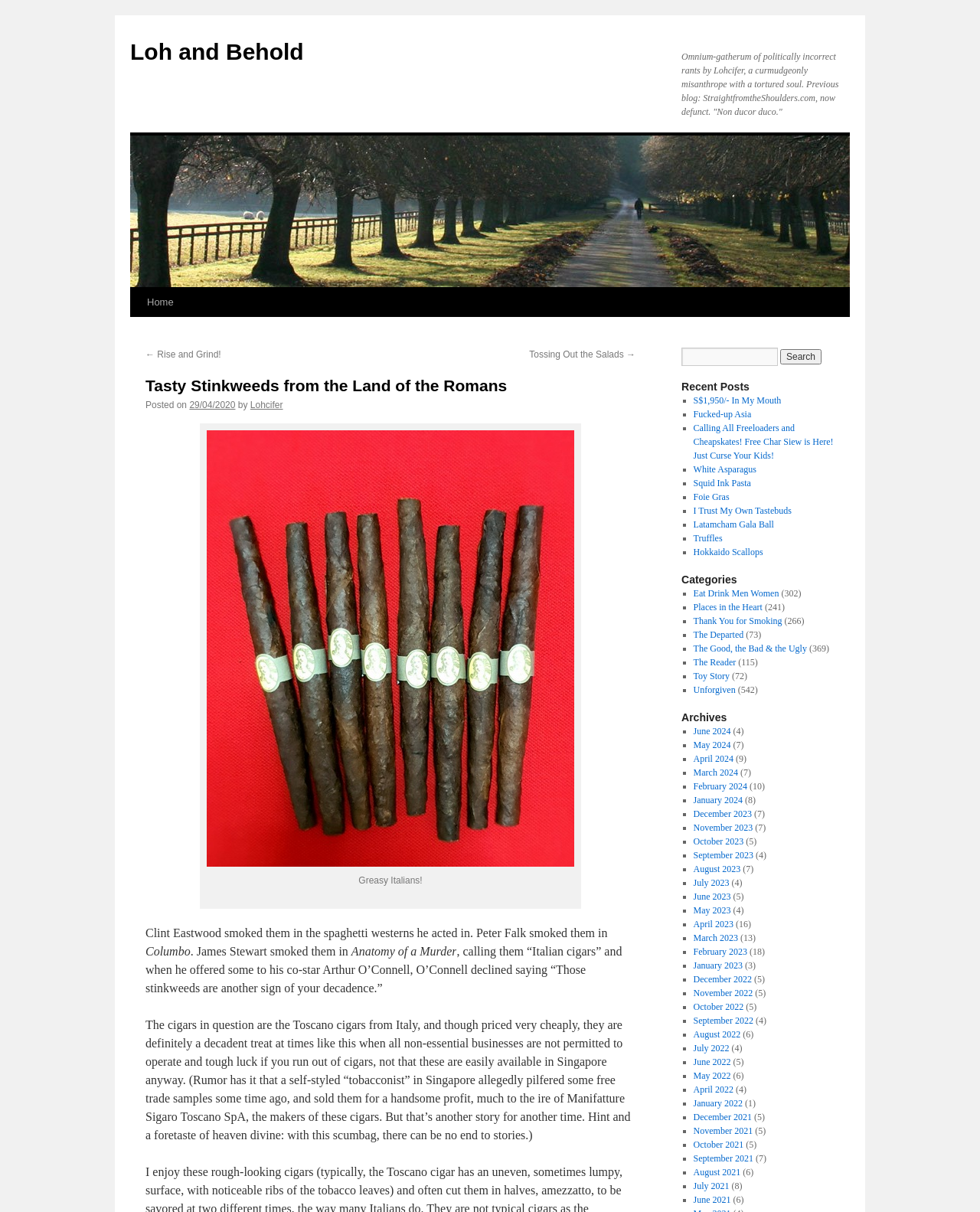Identify the bounding box for the UI element described as: "Squid Ink Pasta". The coordinates should be four float numbers between 0 and 1, i.e., [left, top, right, bottom].

[0.707, 0.394, 0.766, 0.403]